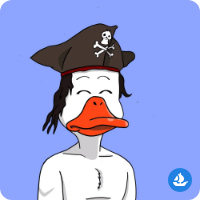Kindly respond to the following question with a single word or a brief phrase: 
What is on the pirate hat?

skull and crossbones